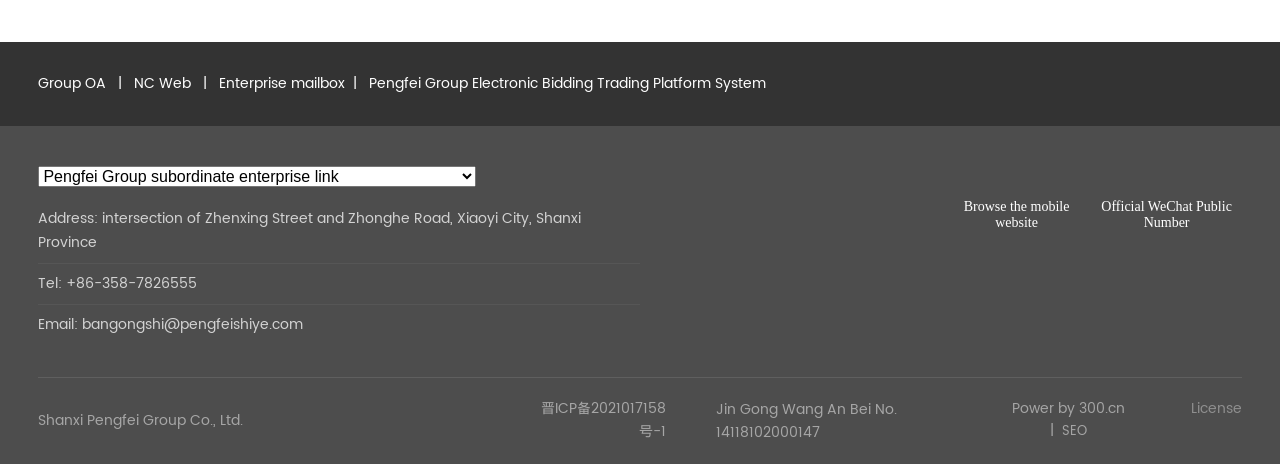What is the name of the electronic bidding trading platform system?
Respond with a short answer, either a single word or a phrase, based on the image.

Pengfei Group Electronic Bidding Trading Platform System